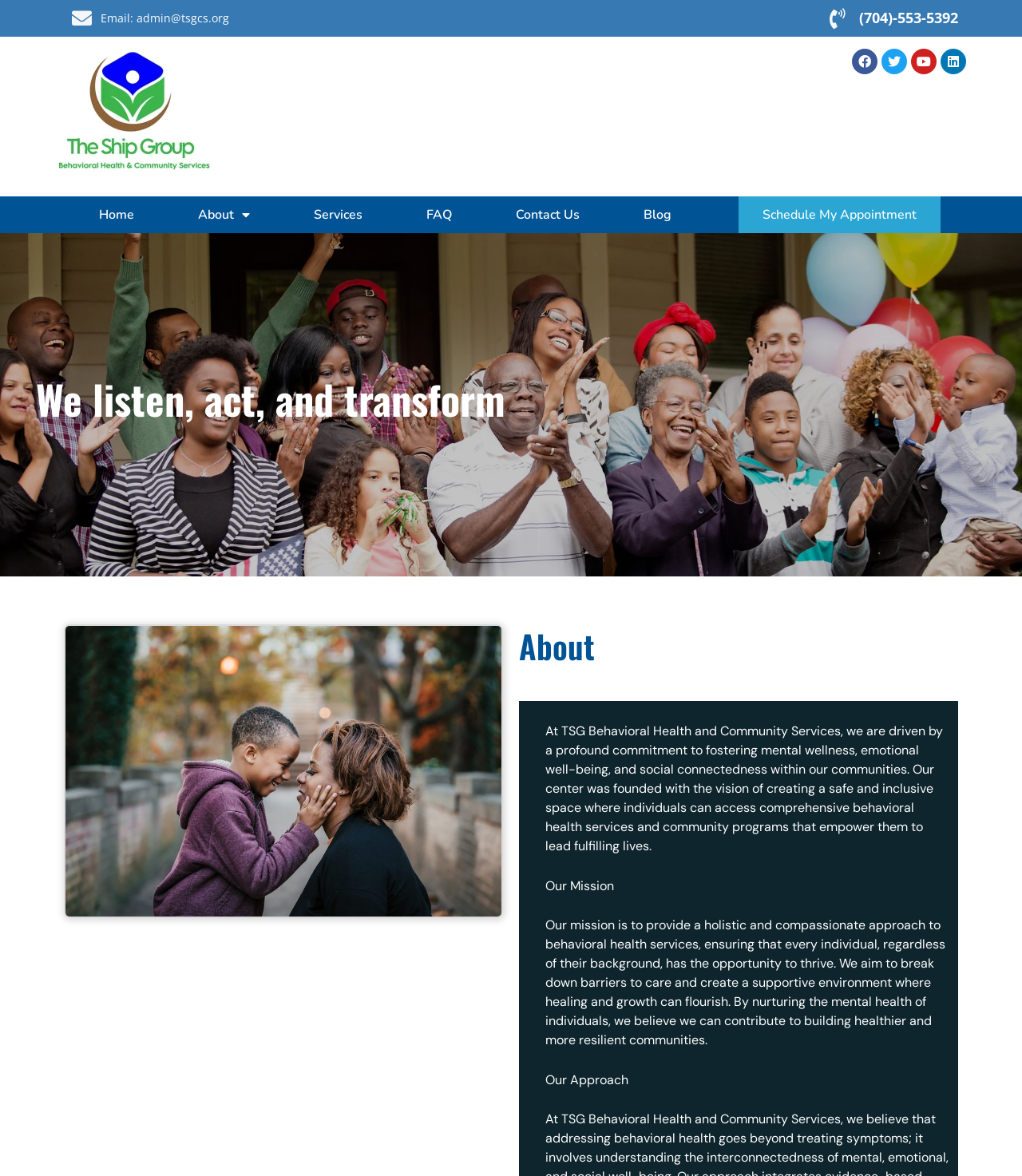Find the bounding box coordinates of the element's region that should be clicked in order to follow the given instruction: "Click the Home link". The coordinates should consist of four float numbers between 0 and 1, i.e., [left, top, right, bottom].

[0.065, 0.167, 0.162, 0.198]